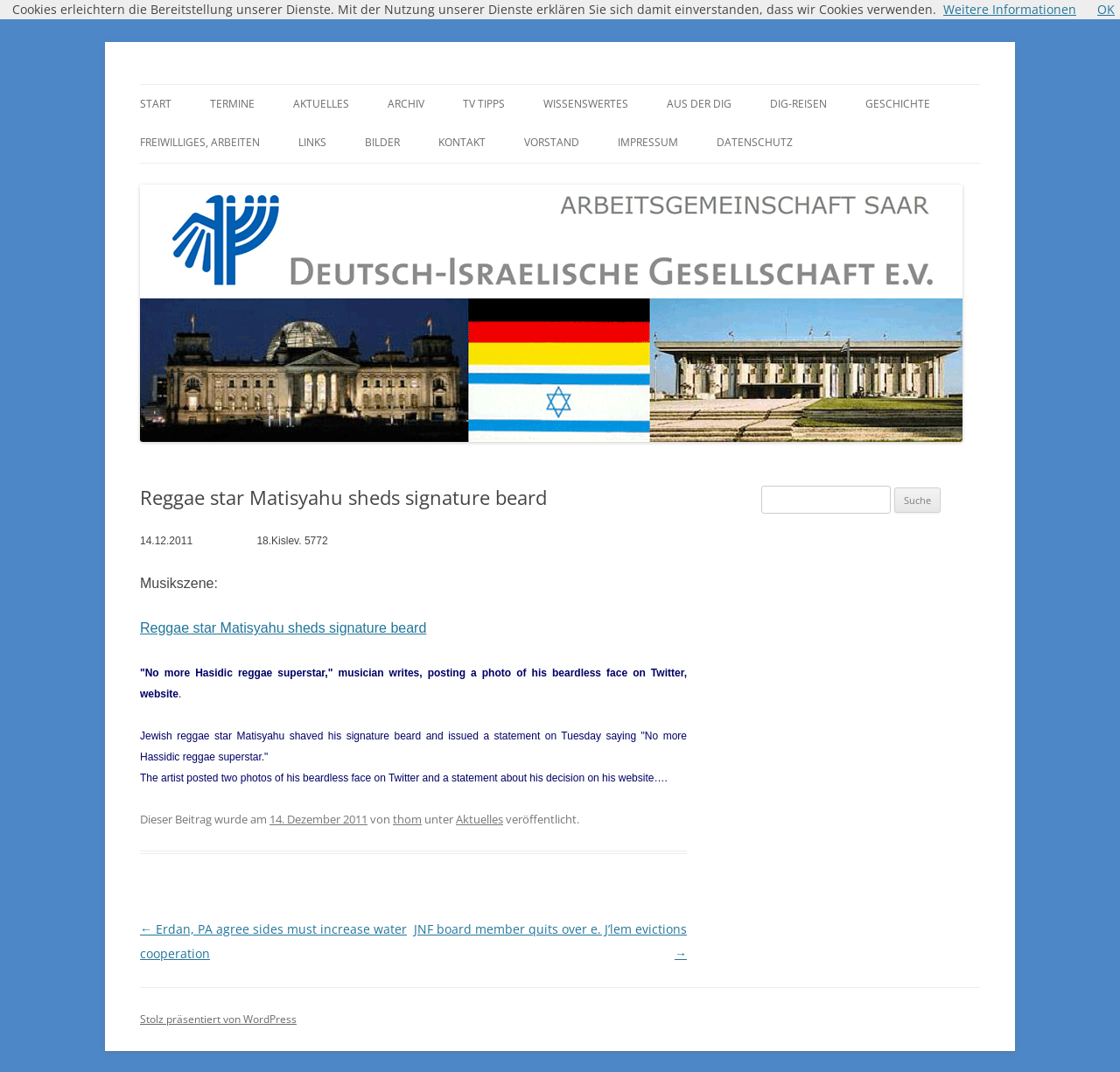Identify the bounding box coordinates for the element that needs to be clicked to fulfill this instruction: "Search for something". Provide the coordinates in the format of four float numbers between 0 and 1: [left, top, right, bottom].

[0.68, 0.453, 0.795, 0.479]